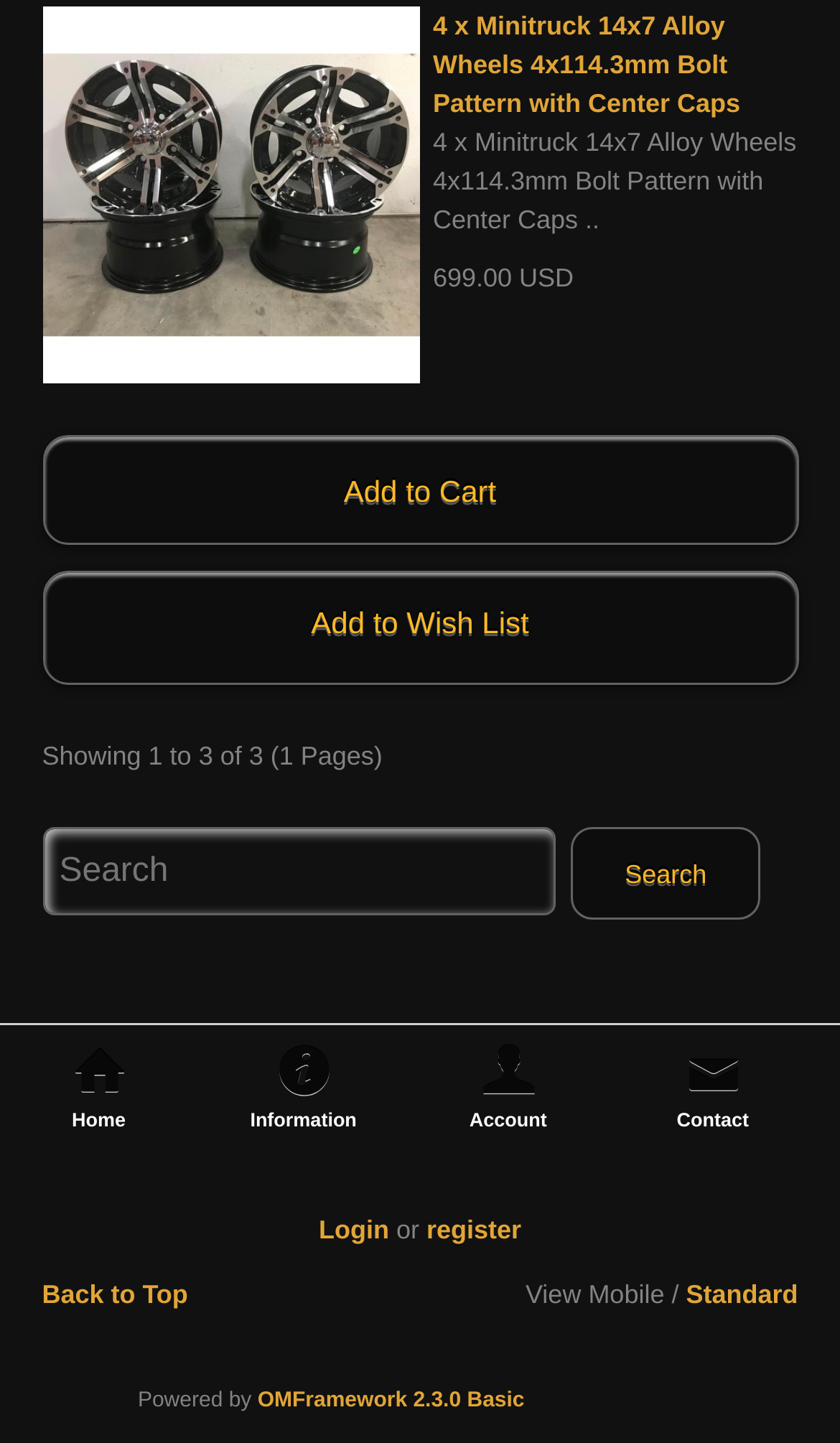Given the element description, predict the bounding box coordinates in the format (top-left x, top-left y, bottom-right x, bottom-right y), using floating point numbers between 0 and 1: Accedi / Iscriviti

None